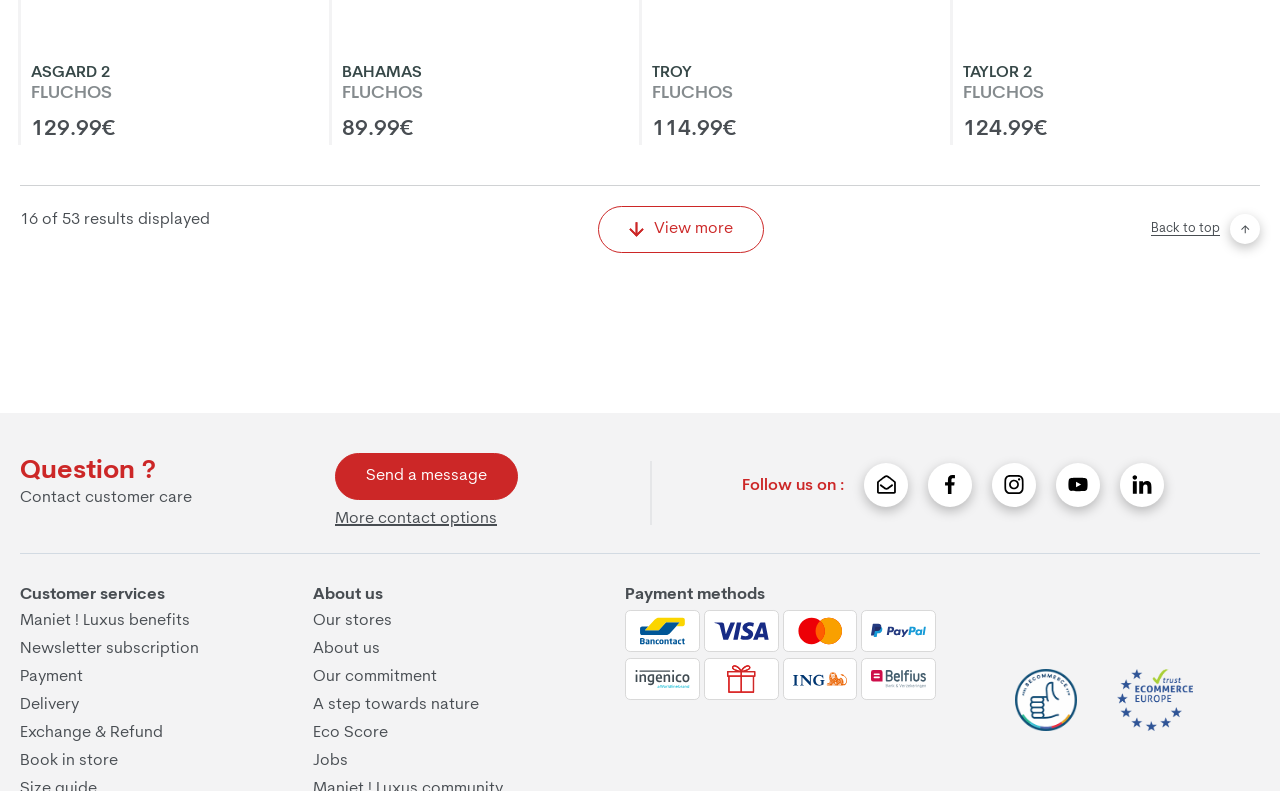Answer the question below using just one word or a short phrase: 
How many payment methods are available?

9